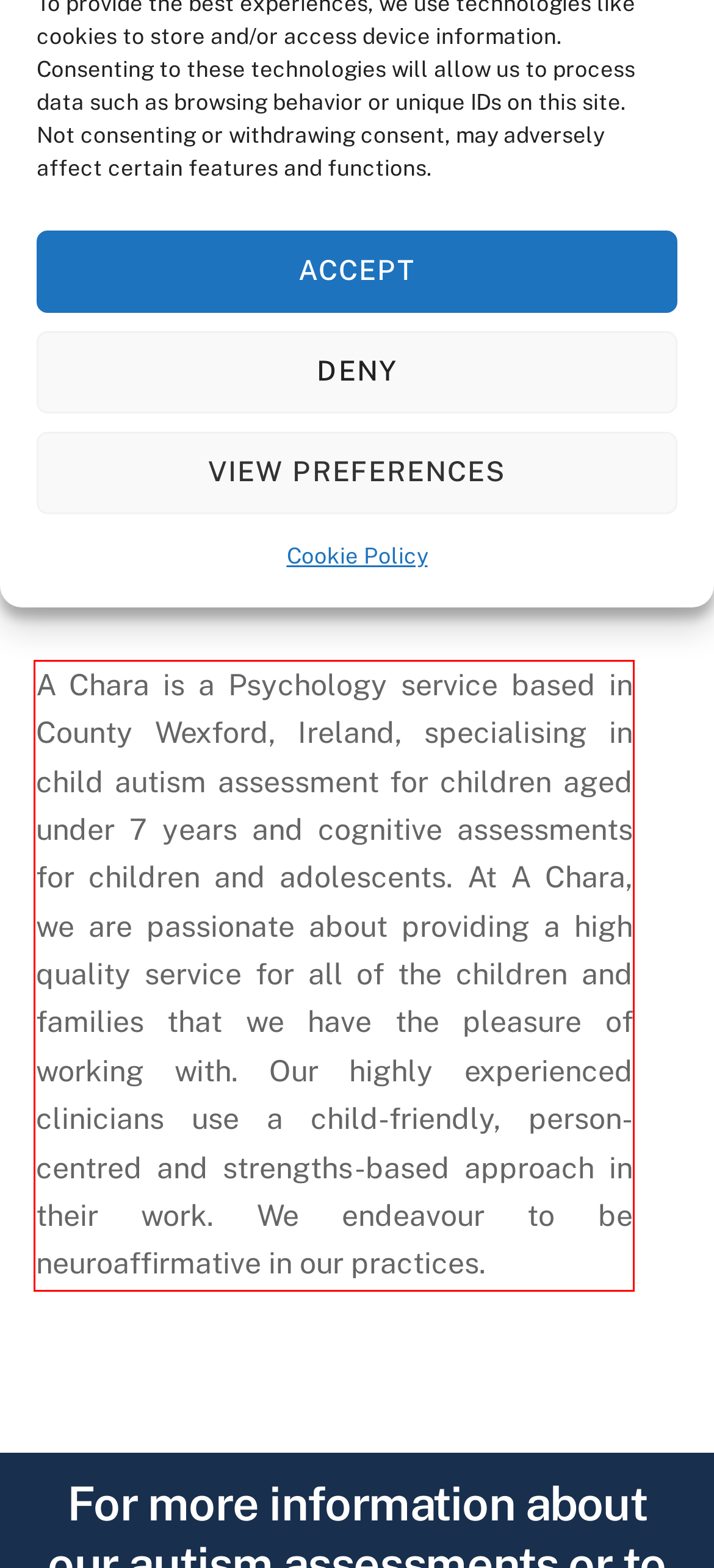Examine the screenshot of the webpage, locate the red bounding box, and perform OCR to extract the text contained within it.

A Chara is a Psychology service based in County Wexford, Ireland, specialising in child autism assessment for children aged under 7 years and cognitive assessments for children and adolescents. At A Chara, we are passionate about providing a high quality service for all of the children and families that we have the pleasure of working with. Our highly experienced clinicians use a child-friendly, person-centred and strengths-based approach in their work. We endeavour to be neuroaffirmative in our practices.